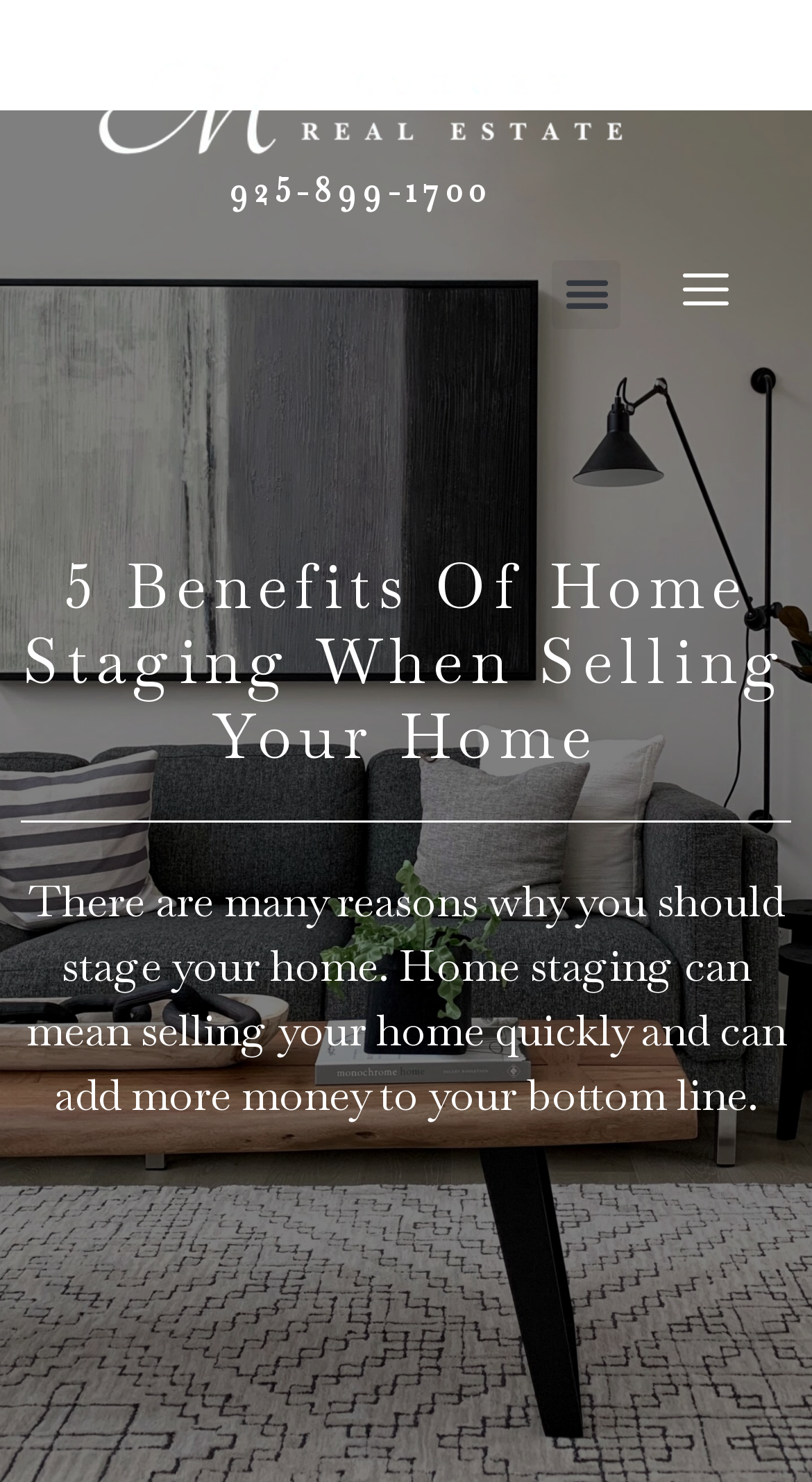Examine the image and give a thorough answer to the following question:
What is the purpose of home staging?

I found this information by reading the static text element that says 'There are many reasons why you should stage your home. Home staging can mean selling your home quickly and can add more money to your bottom line.' which explains the purpose of home staging.